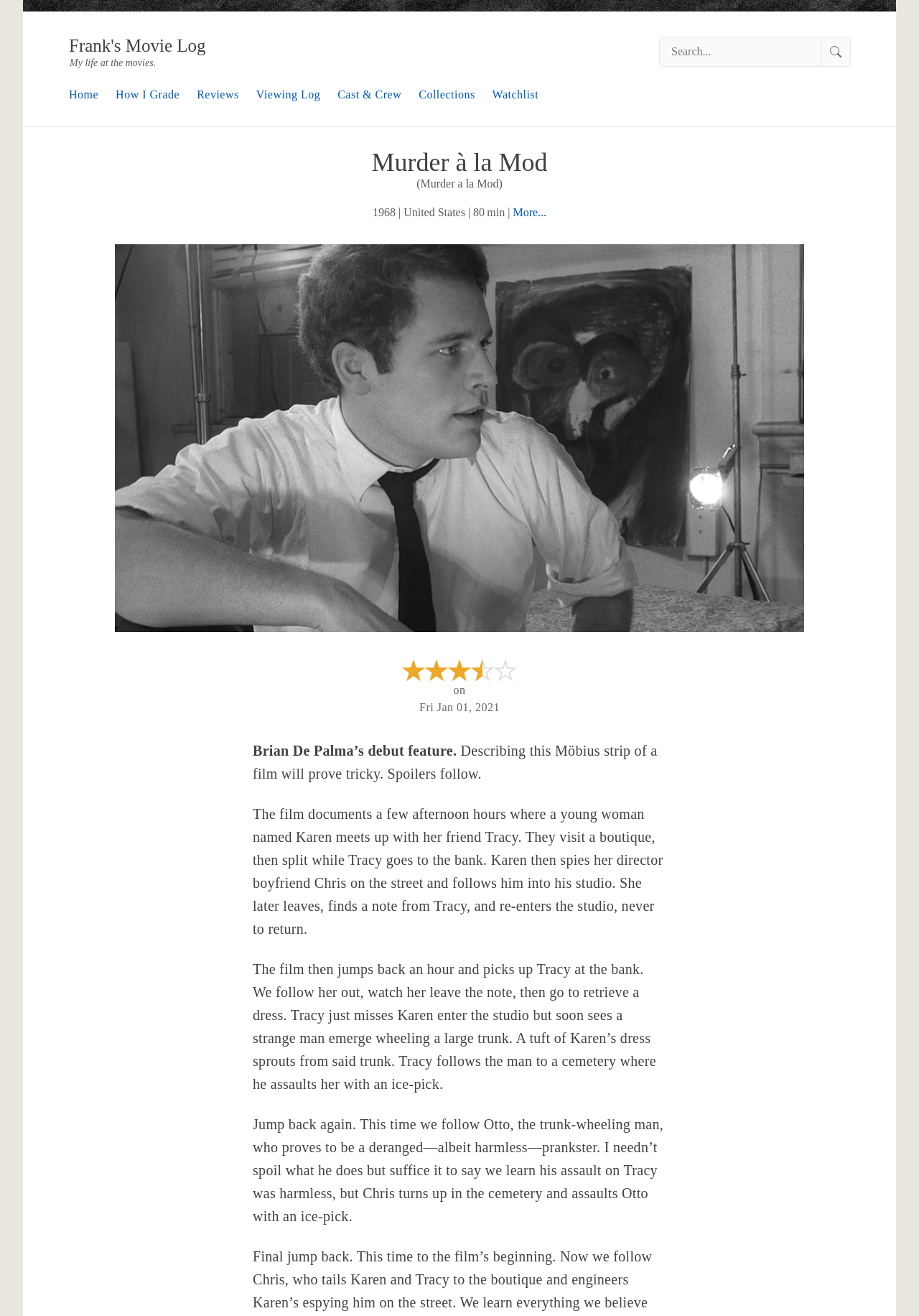Can you identify the bounding box coordinates of the clickable region needed to carry out this instruction: 'Go to the home page'? The coordinates should be four float numbers within the range of 0 to 1, stated as [left, top, right, bottom].

[0.075, 0.067, 0.107, 0.076]